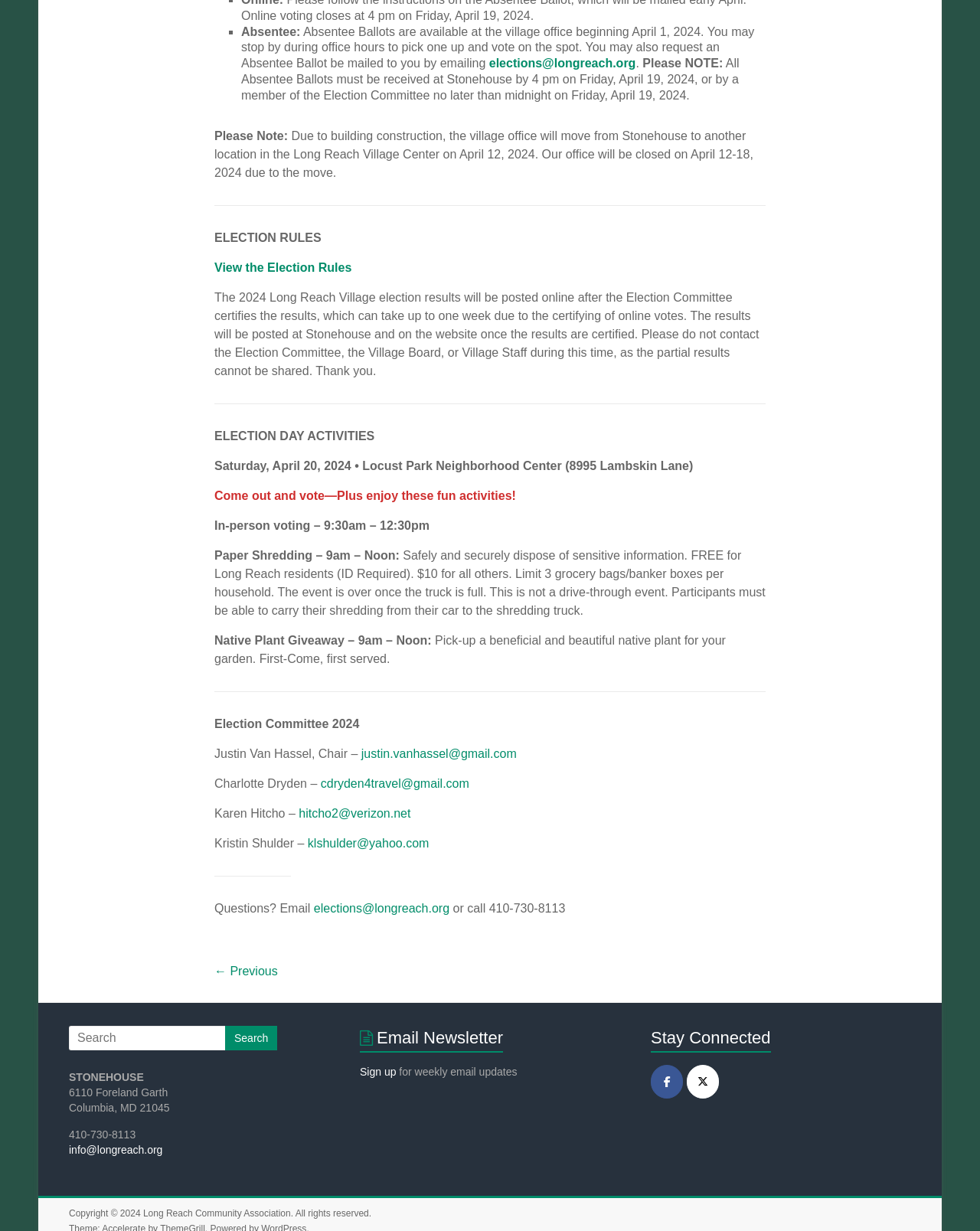Locate the bounding box coordinates of the element that should be clicked to execute the following instruction: "Email the Election Committee".

[0.32, 0.732, 0.459, 0.743]